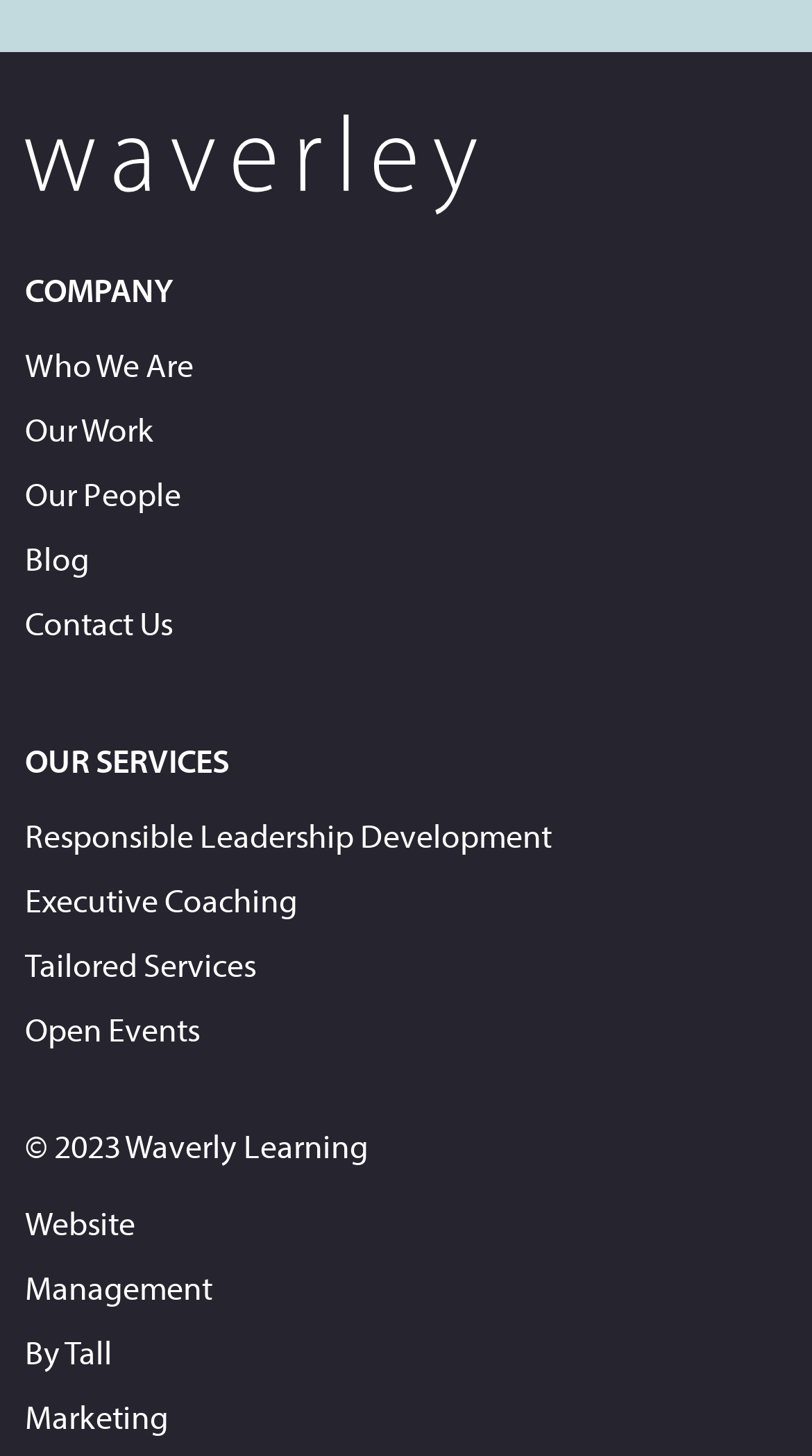Identify the bounding box coordinates for the element that needs to be clicked to fulfill this instruction: "View the post from leouf69 on Feb 23, 2020, 7:22 AM". Provide the coordinates in the format of four float numbers between 0 and 1: [left, top, right, bottom].

None